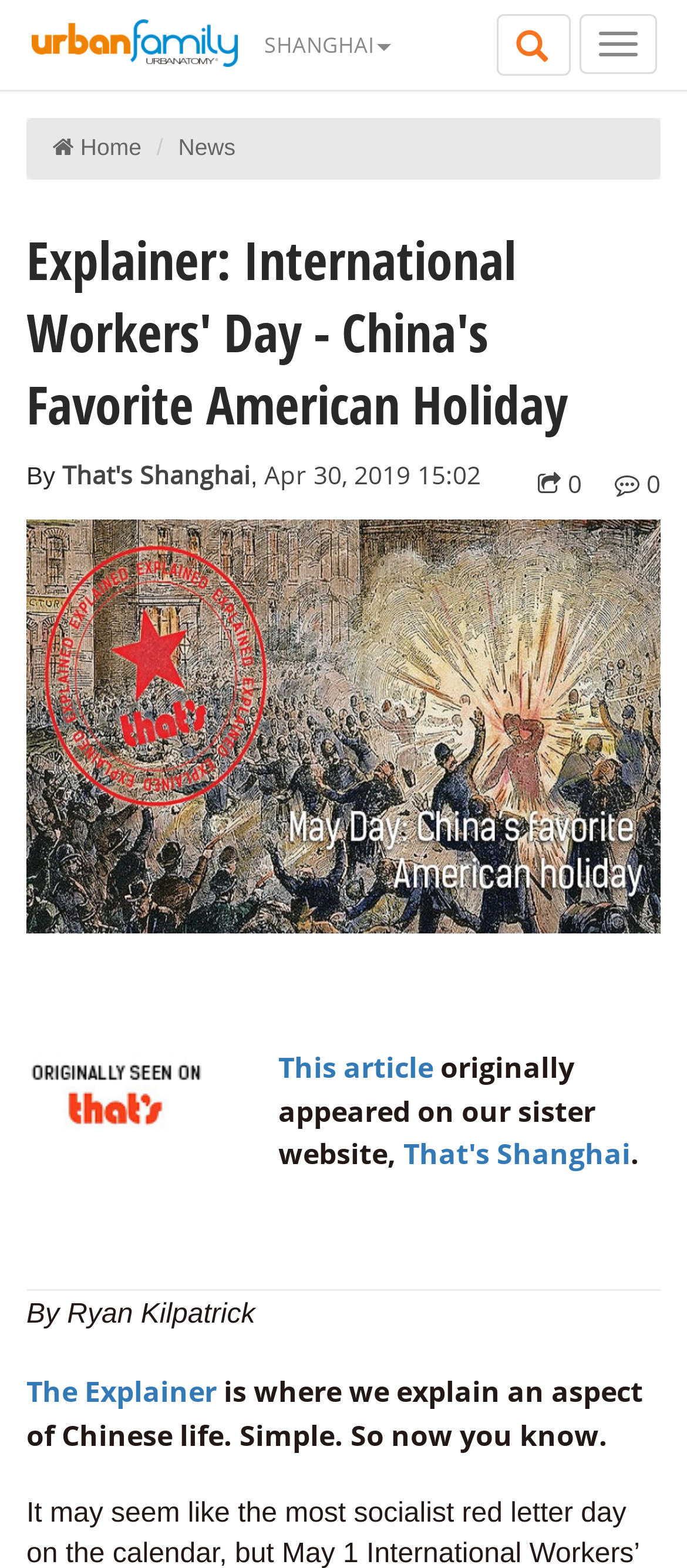Extract the primary header of the webpage and generate its text.

Explainer: International Workers' Day - China's Favorite American Holiday